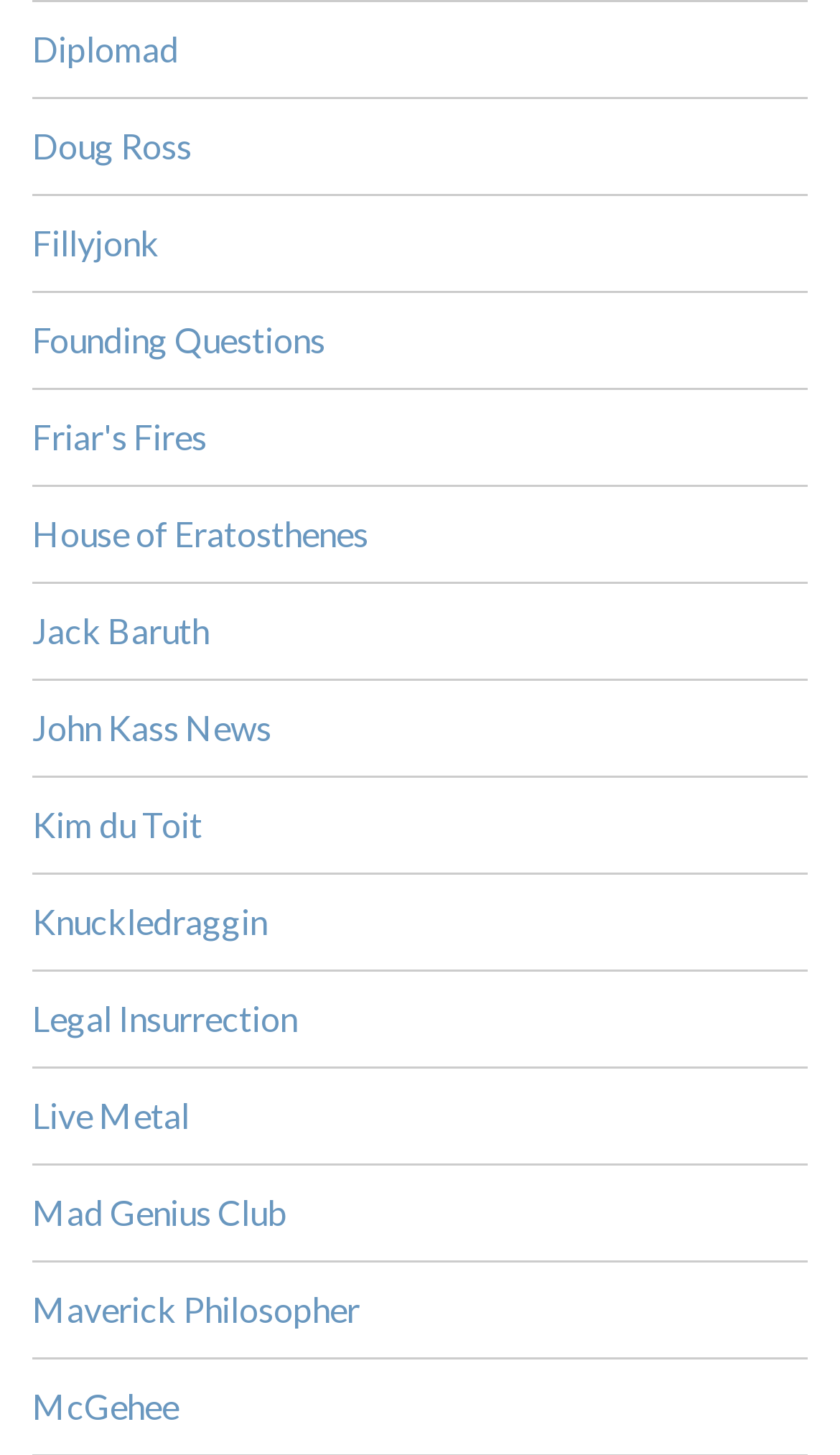Please identify the bounding box coordinates of the element I should click to complete this instruction: 'go to Doug Ross'. The coordinates should be given as four float numbers between 0 and 1, like this: [left, top, right, bottom].

[0.038, 0.086, 0.228, 0.114]